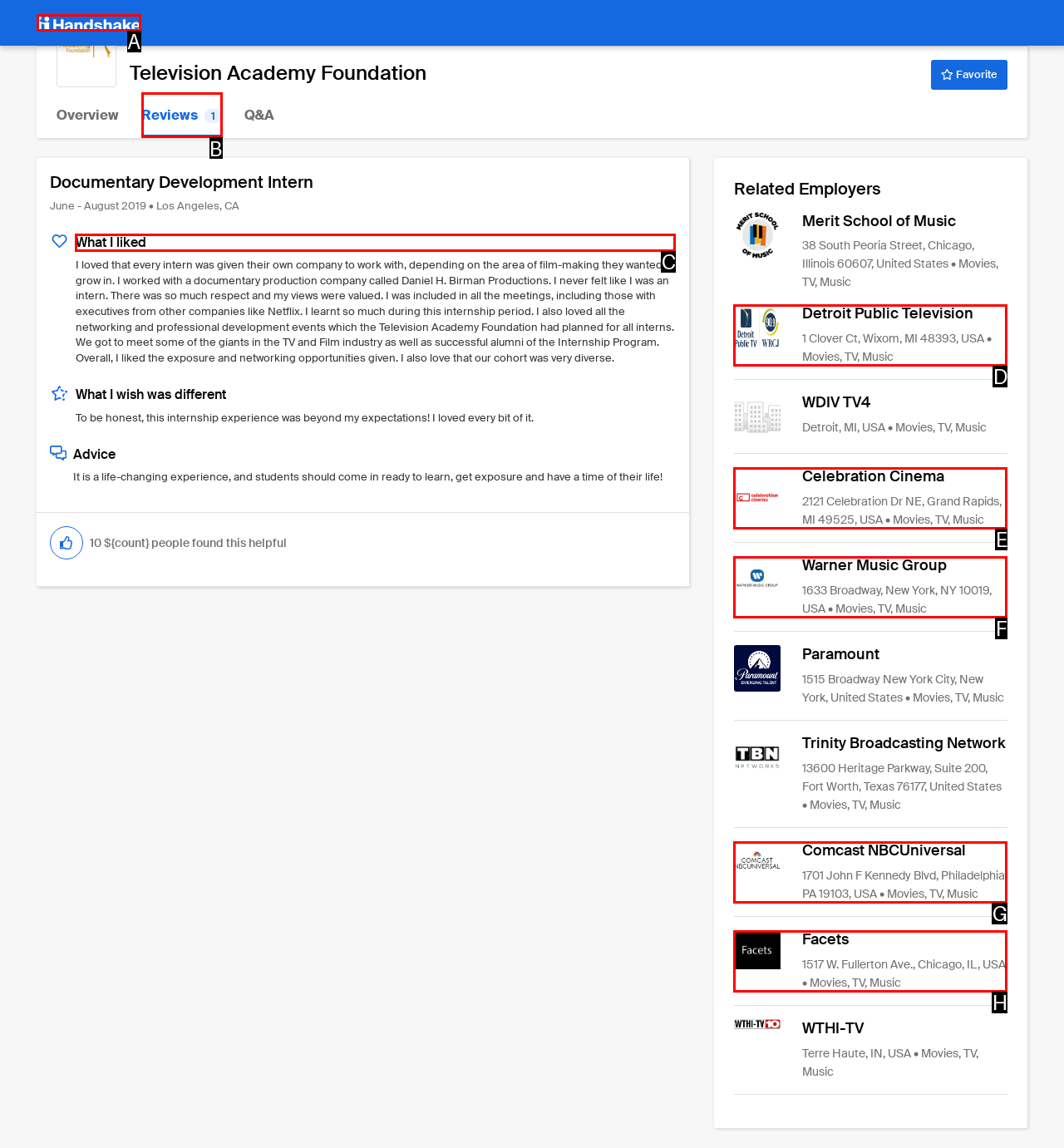To complete the task: Read the review about 'What I liked', select the appropriate UI element to click. Respond with the letter of the correct option from the given choices.

C